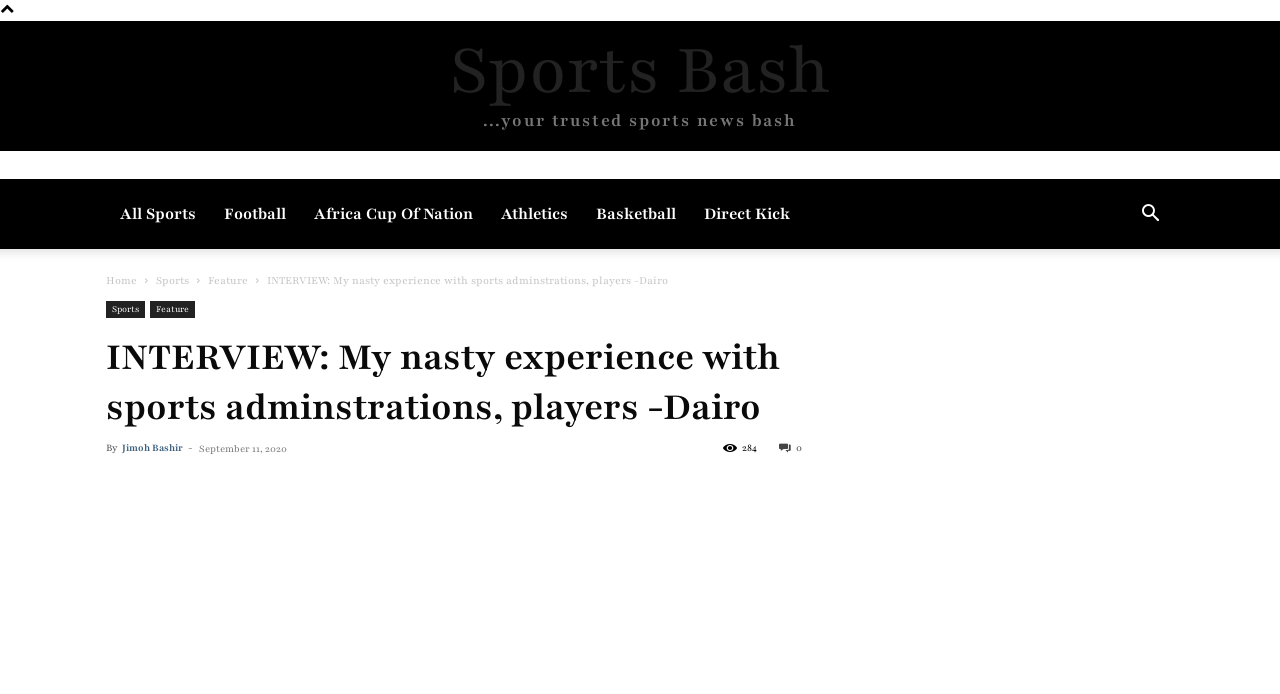Can you identify and provide the main heading of the webpage?

INTERVIEW: My nasty experience with sports adminstrations, players -Dairo